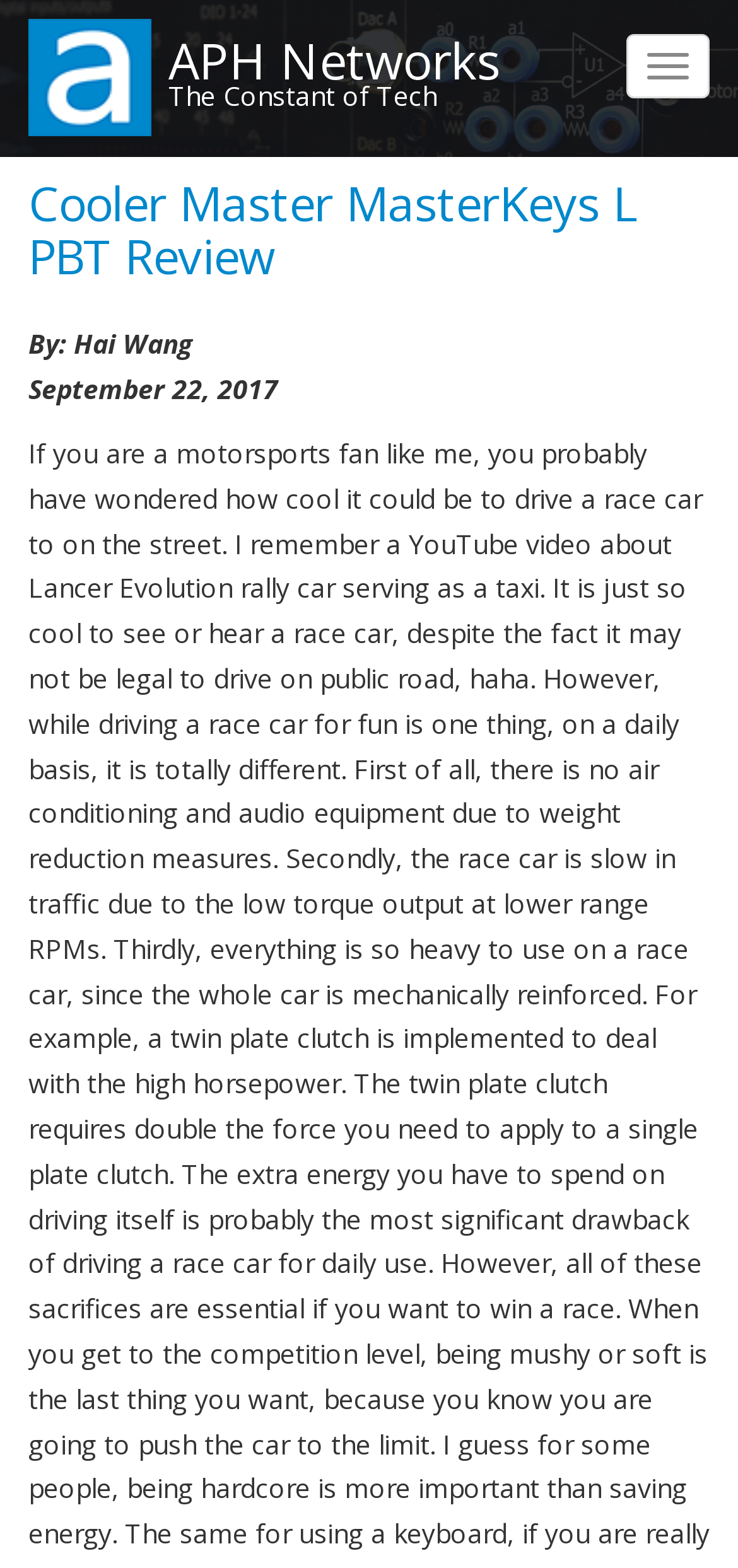Based on the provided description, "title="Home"", find the bounding box of the corresponding UI element in the screenshot.

[0.038, 0.036, 0.205, 0.059]